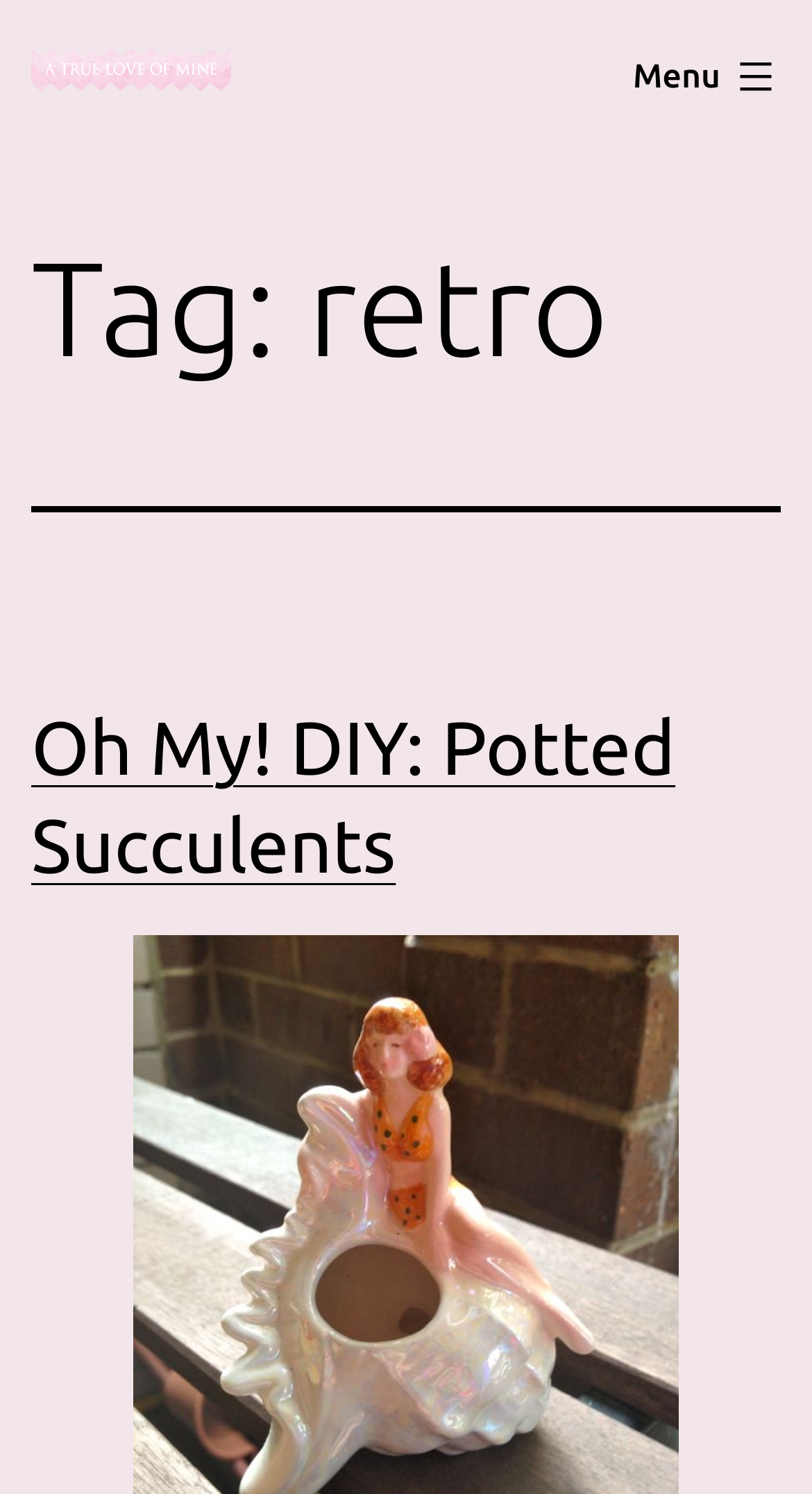Using the elements shown in the image, answer the question comprehensively: What is the purpose of the button?

The button is labeled as 'Menu' and has an expanded property set to false, indicating that it is used to toggle the display of a menu, likely the primary-menu-list.